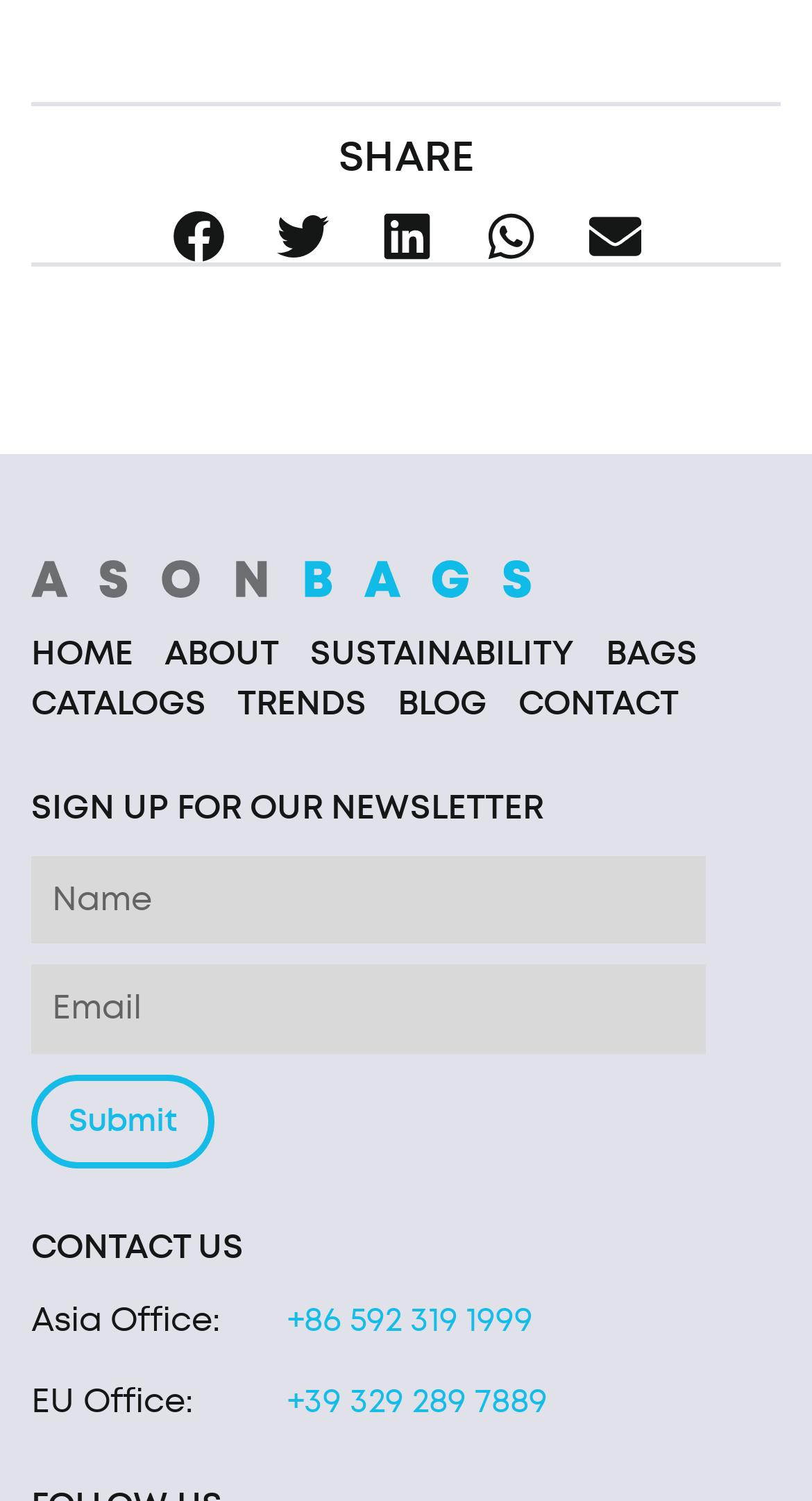Determine the bounding box for the HTML element described here: "aria-label="Share on linkedin"". The coordinates should be given as [left, top, right, bottom] with each number being a float between 0 and 1.

[0.442, 0.14, 0.558, 0.175]